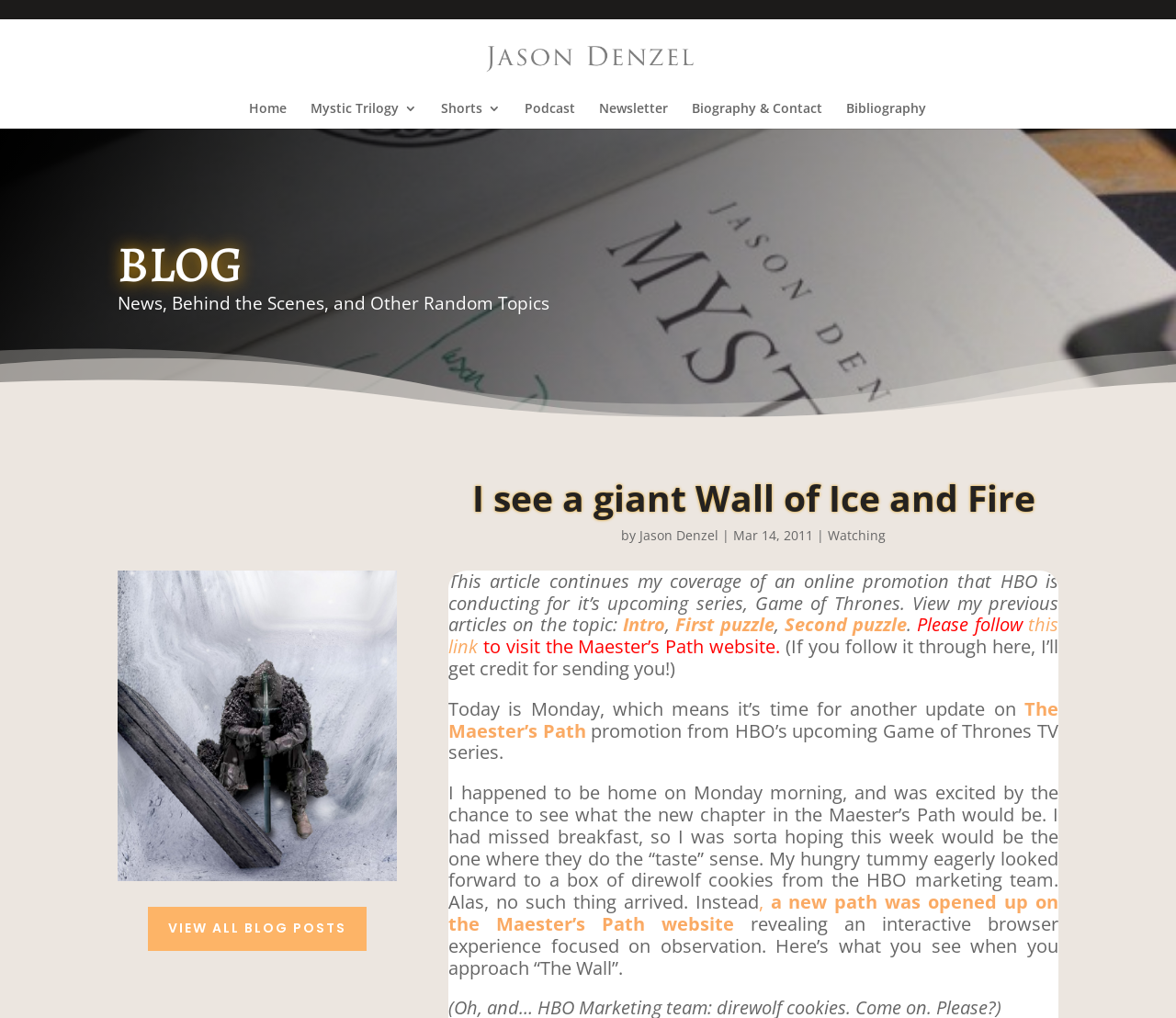Can you pinpoint the bounding box coordinates for the clickable element required for this instruction: "Click on the 'VIEW ALL BLOG POSTS' button"? The coordinates should be four float numbers between 0 and 1, i.e., [left, top, right, bottom].

[0.126, 0.891, 0.312, 0.934]